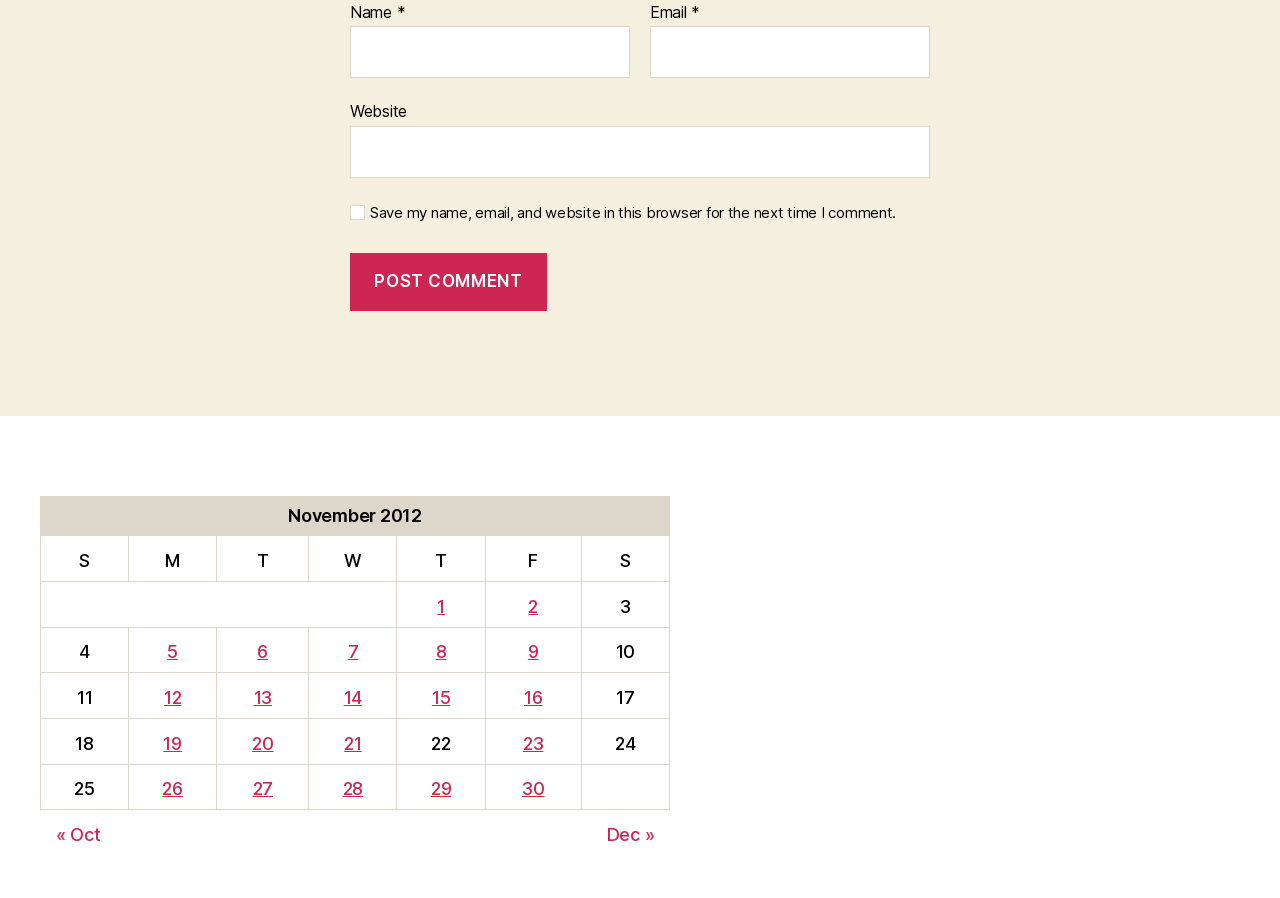What is the title of the table?
Please answer the question with a detailed and comprehensive explanation.

The table has a caption element with the text 'November 2012', which indicates that the table is related to the month of November 2012.